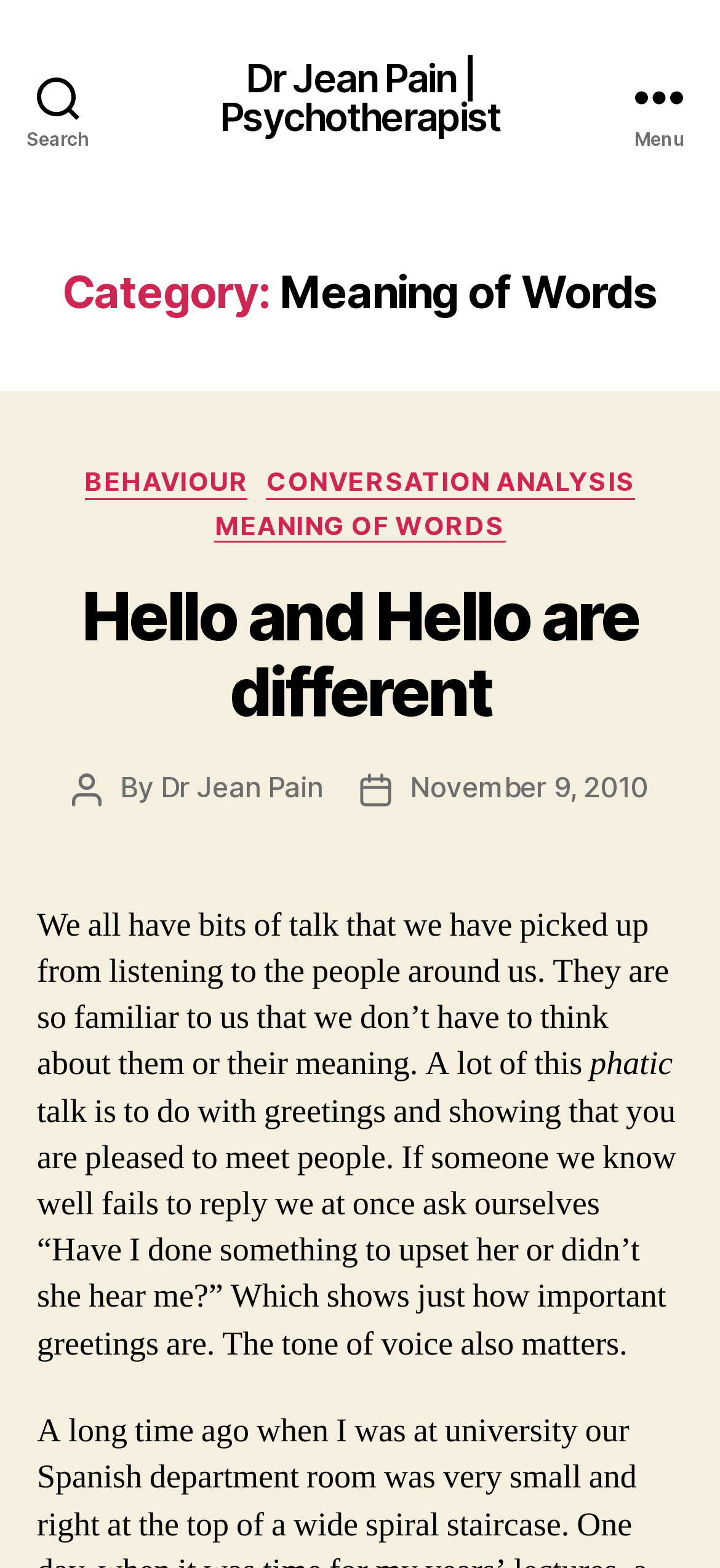Bounding box coordinates should be in the format (top-left x, top-left y, bottom-right x, bottom-right y) and all values should be floating point numbers between 0 and 1. Determine the bounding box coordinate for the UI element described as: Terms & Conditions

None